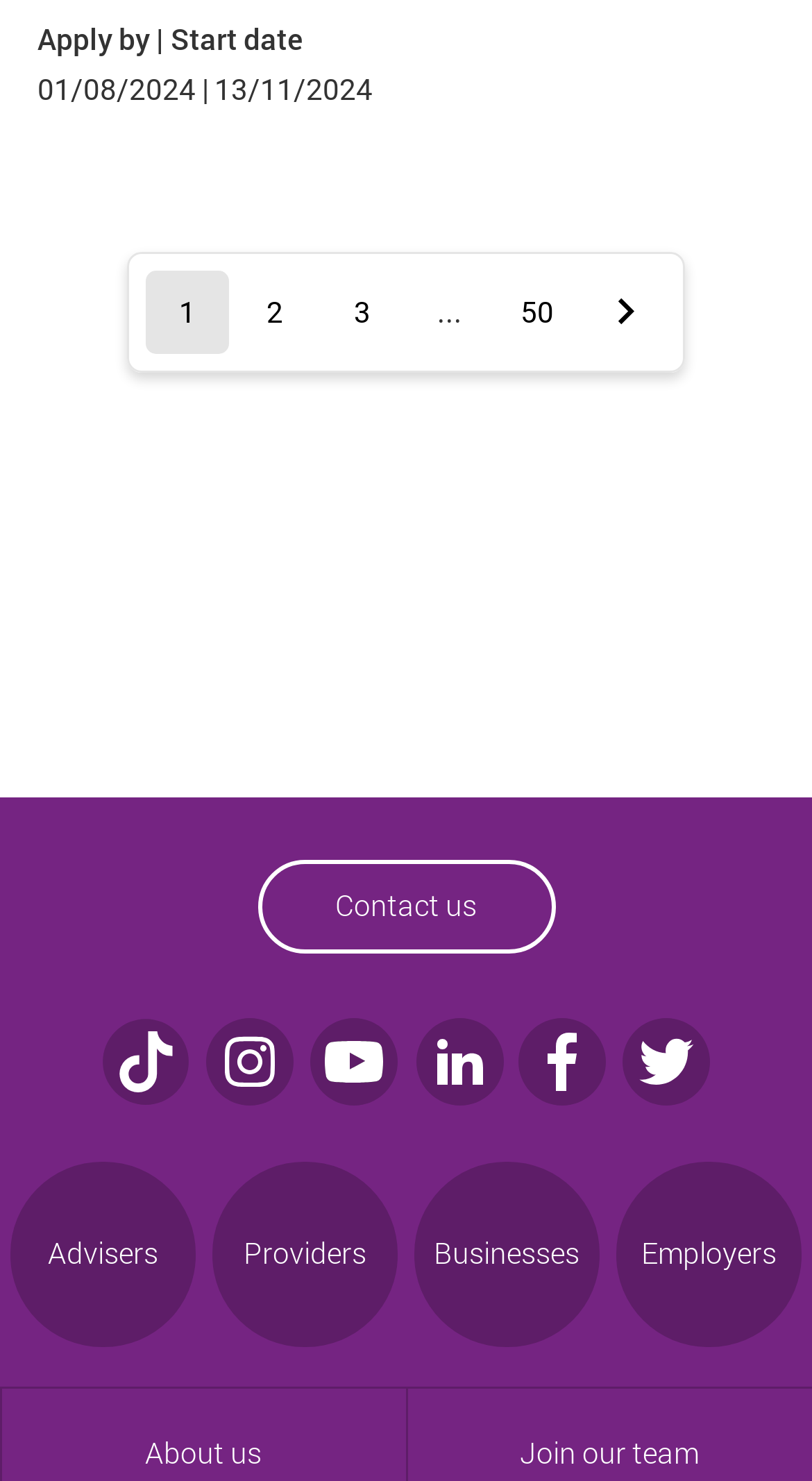Determine the bounding box coordinates for the UI element described. Format the coordinates as (top-left x, top-left y, bottom-right x, bottom-right y) and ensure all values are between 0 and 1. Element description: About us

[0.0, 0.801, 0.5, 0.891]